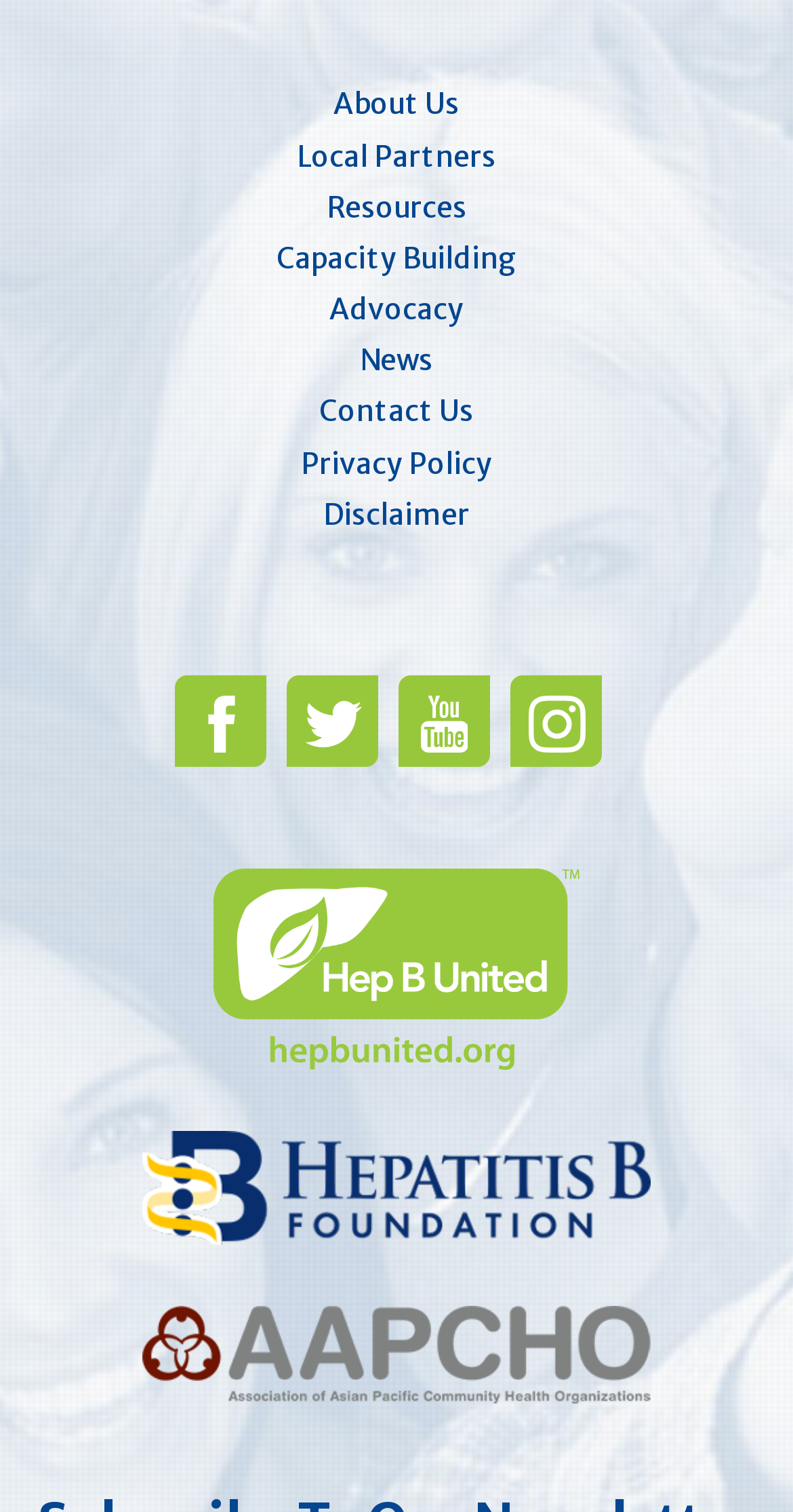How many links are in the top navigation bar?
Refer to the image and provide a concise answer in one word or phrase.

7